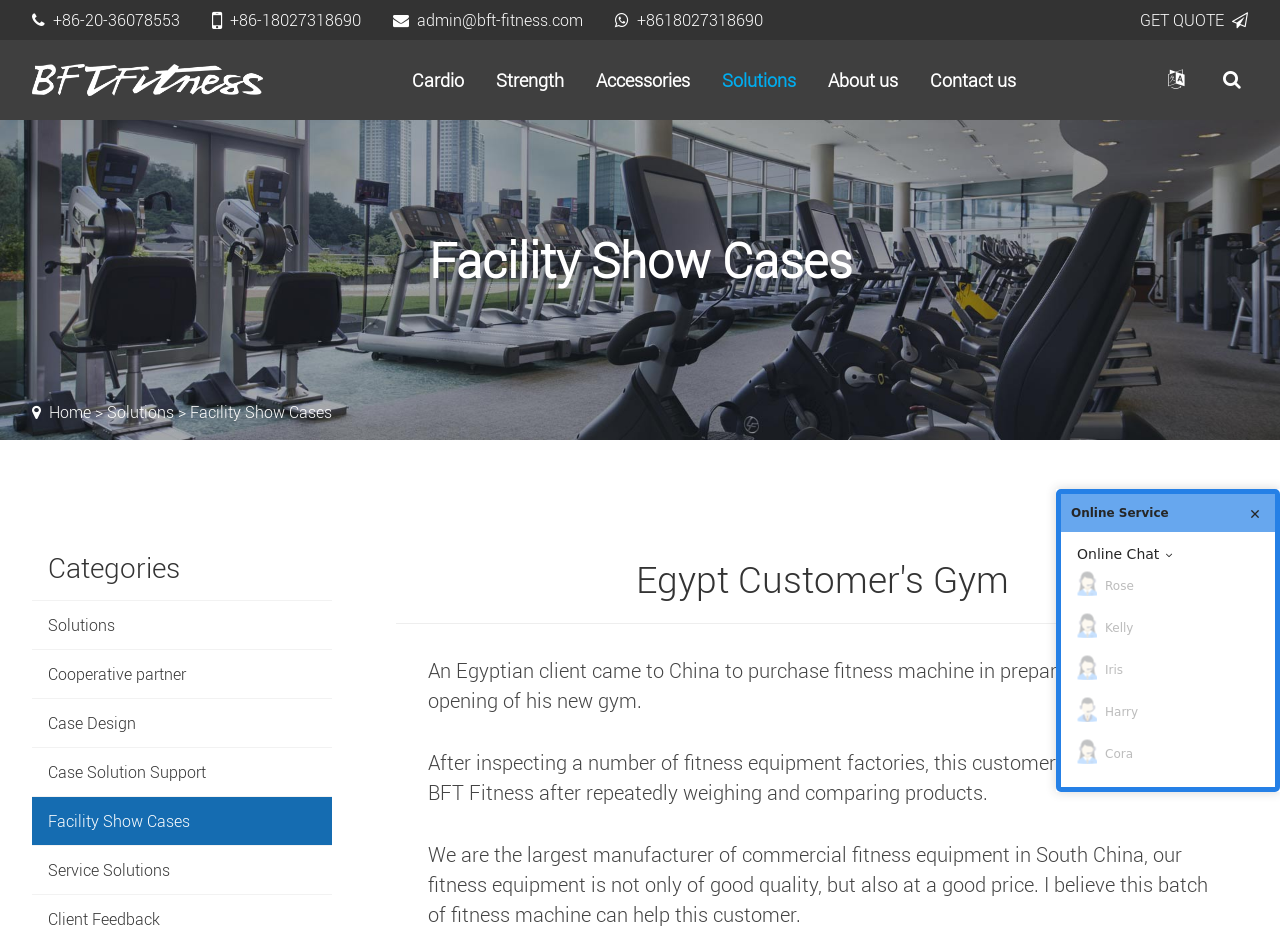Can you specify the bounding box coordinates of the area that needs to be clicked to fulfill the following instruction: "Chat with Rose online"?

[0.841, 0.581, 0.991, 0.608]